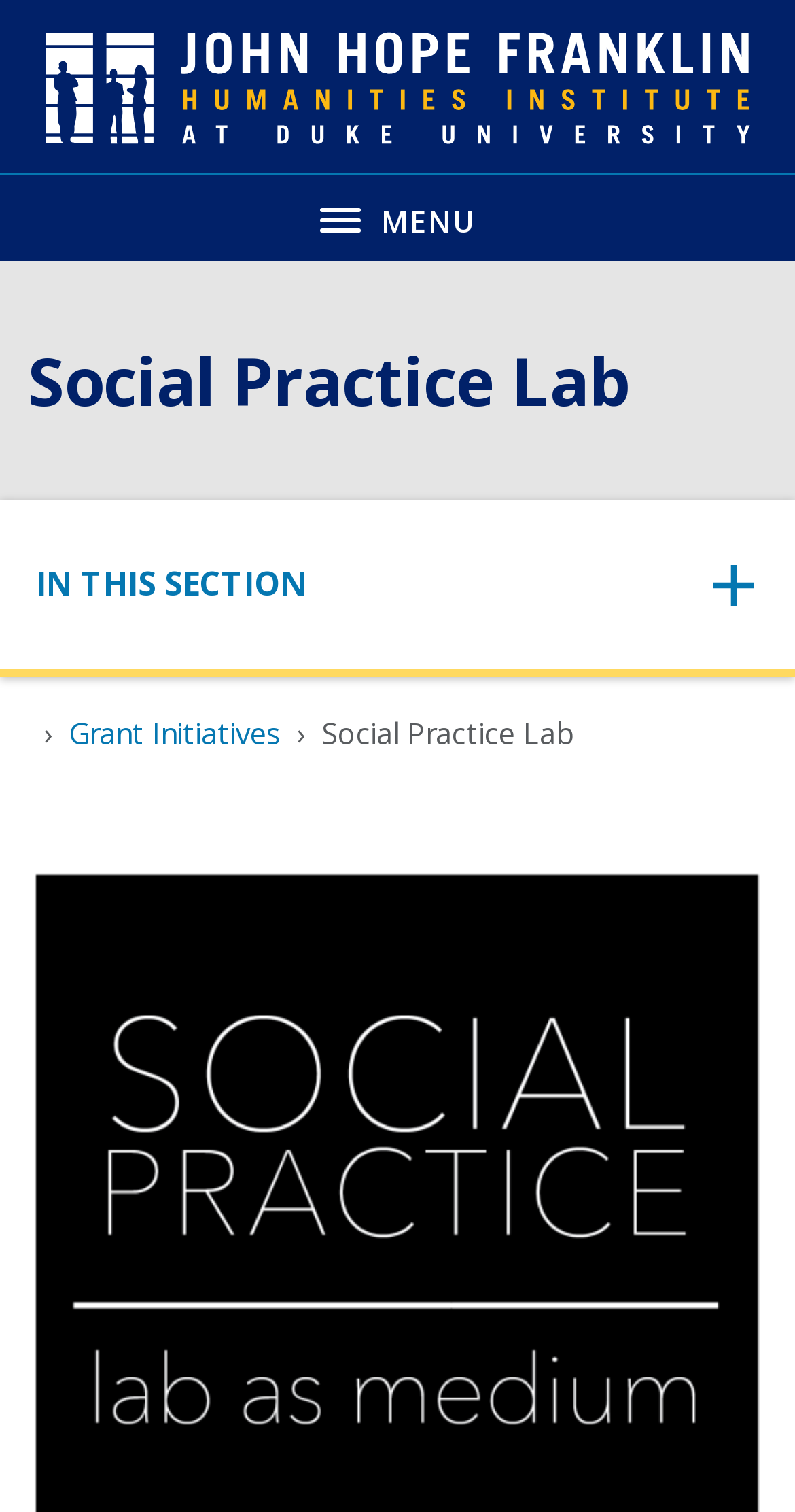Give an in-depth explanation of the webpage layout and content.

The webpage is about the Social Practice Lab (SPL) at the John Hope Franklin Humanities Institute. At the top left corner, there is a link to the Franklin Humanities Institute, accompanied by an image with the same name. Next to it, there is a button to toggle the navigation menu, which is currently not expanded. The button is labeled "MENU".

Below the navigation button, there is a large heading that reads "Social Practice Lab". Underneath the heading, there is a sub-navigation section that takes up most of the width of the page. Within this section, there is another button to toggle the navigation, labeled "Toggle navigation". Below this button, there is a static text that reads "IN THIS SECTION".

To the right of the sub-navigation section, there is a breadcrumb navigation that displays the current location within the website. The breadcrumb navigation consists of a link to "Grant Initiatives" and a static text that reads "Social Practice Lab".

Further down the page, there is a static text that reads "Image", which is likely a title or a caption for an image that is not described in the accessibility tree.